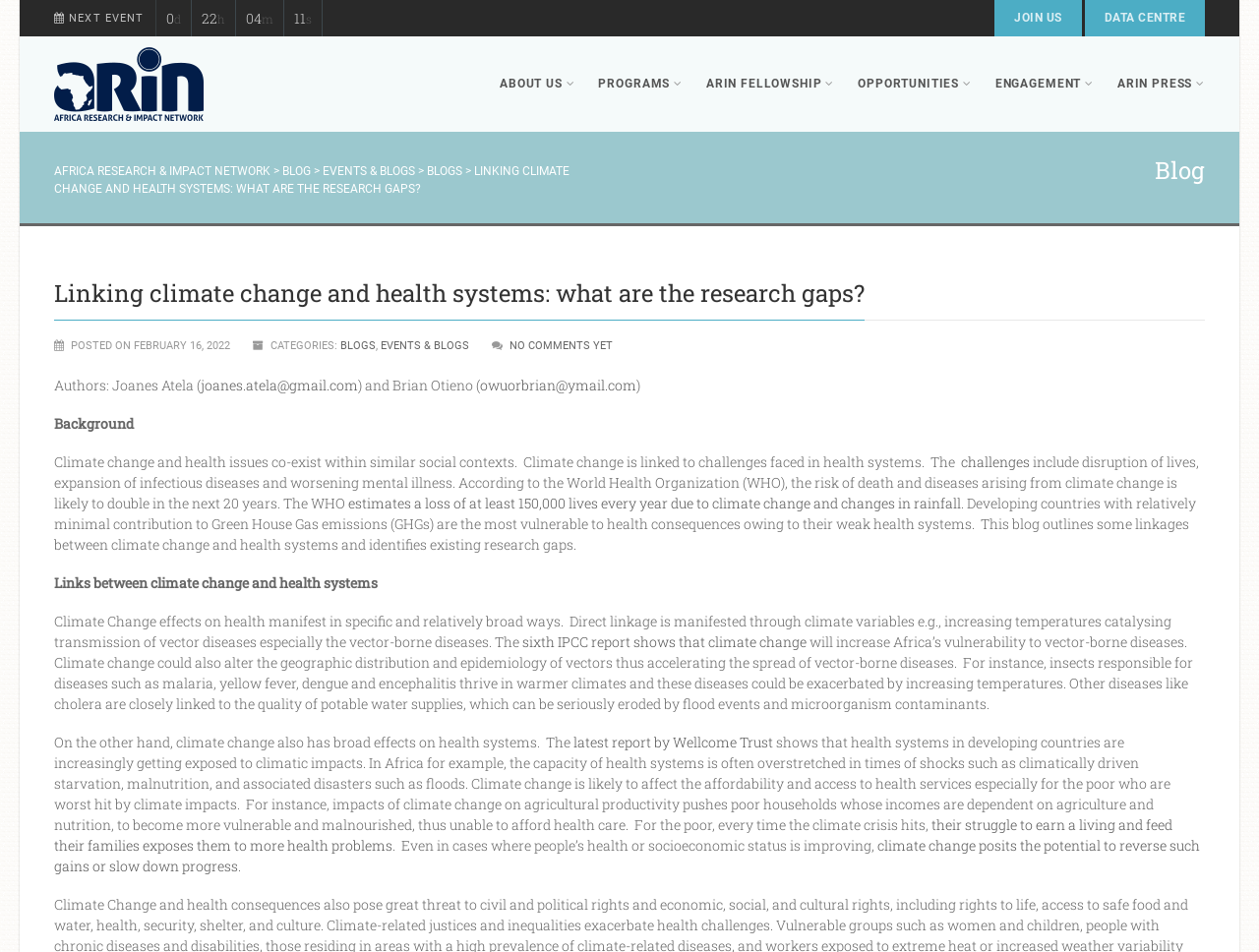Locate the bounding box coordinates of the area where you should click to accomplish the instruction: "Click on the 'EVENTS & BLOGS' link".

[0.256, 0.173, 0.33, 0.187]